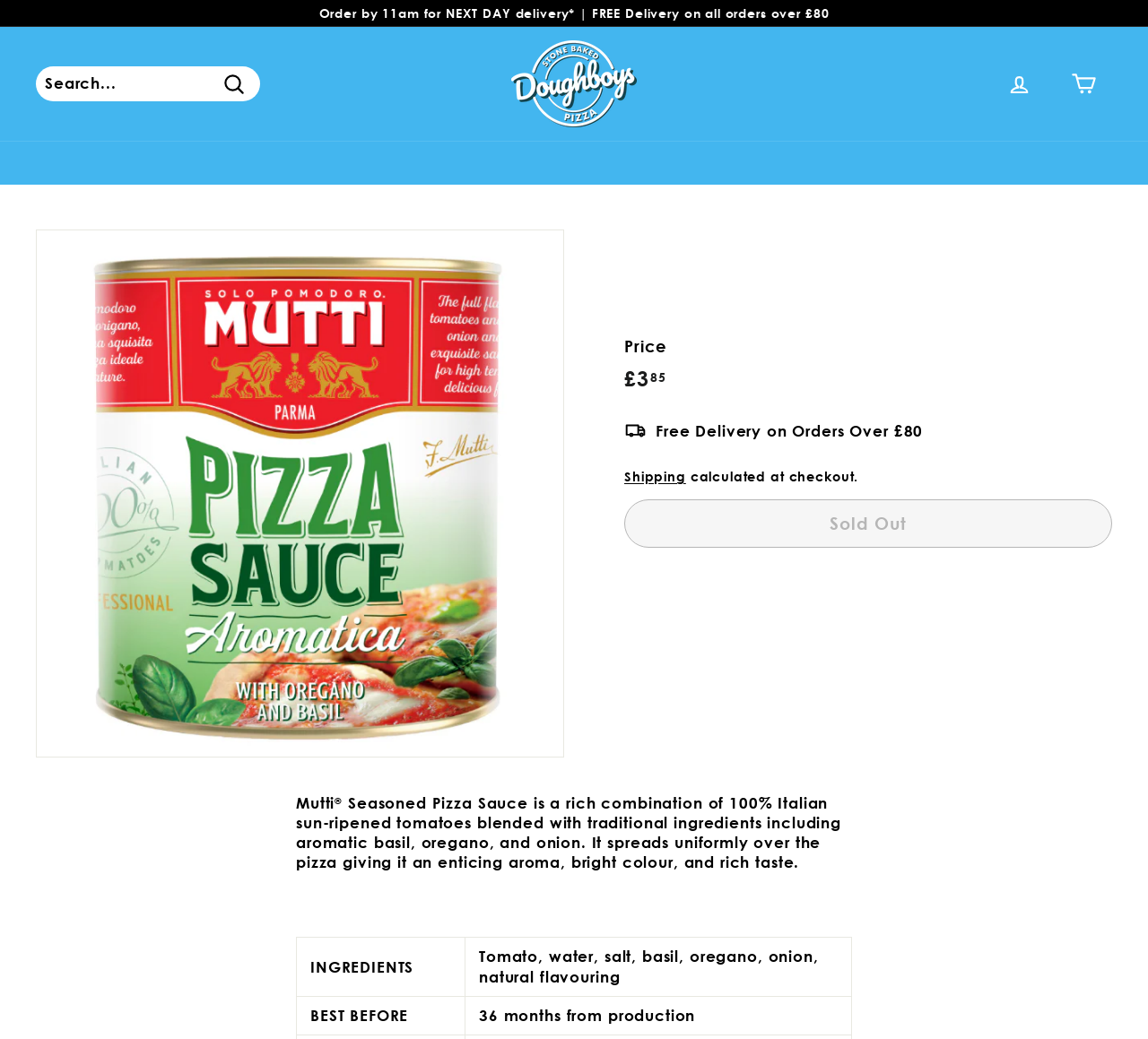Please find the bounding box coordinates of the element that you should click to achieve the following instruction: "Go to home page". The coordinates should be presented as four float numbers between 0 and 1: [left, top, right, bottom].

[0.412, 0.135, 0.446, 0.178]